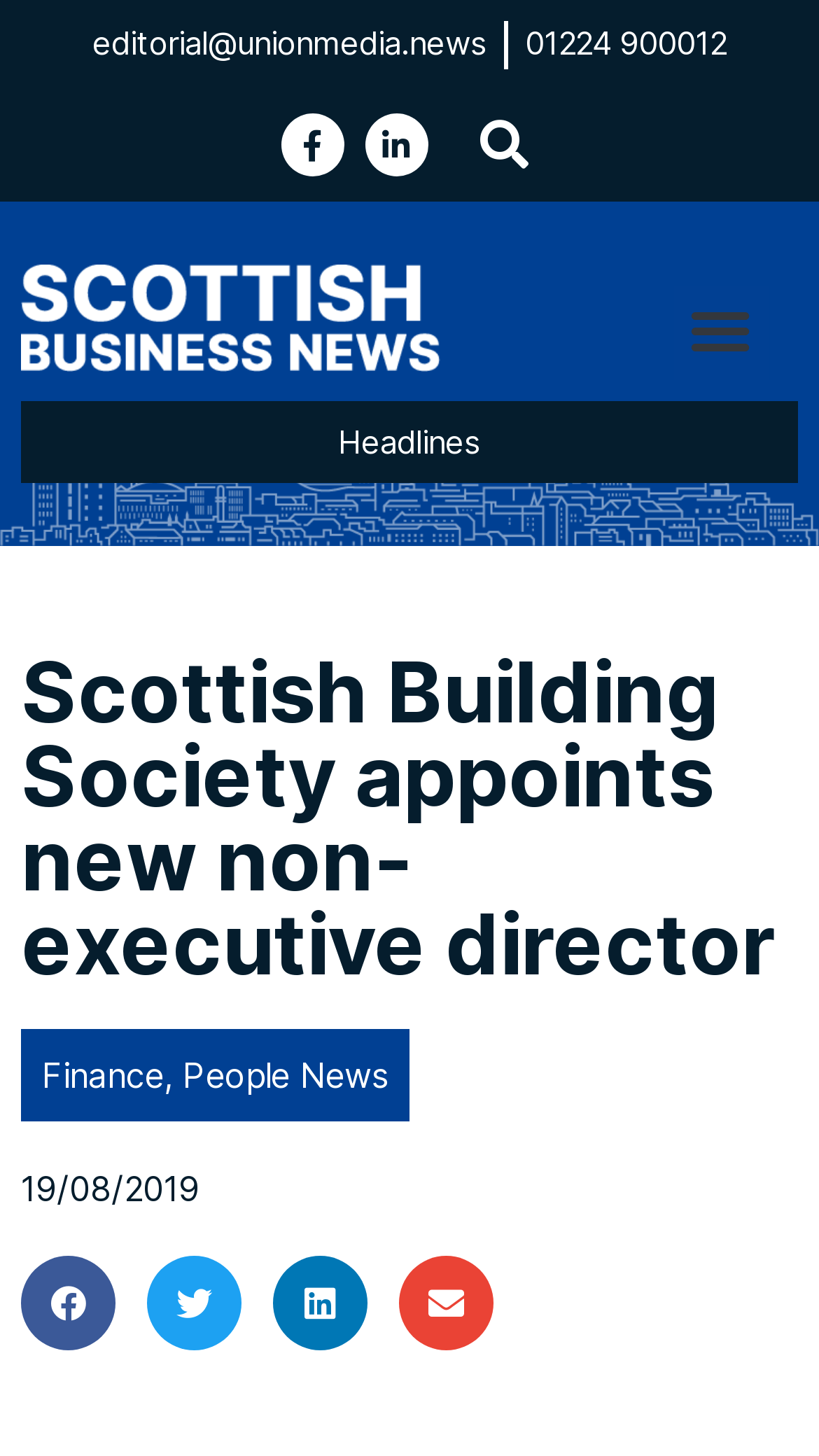Provide a single word or phrase answer to the question: 
How many social media sharing options are available?

4